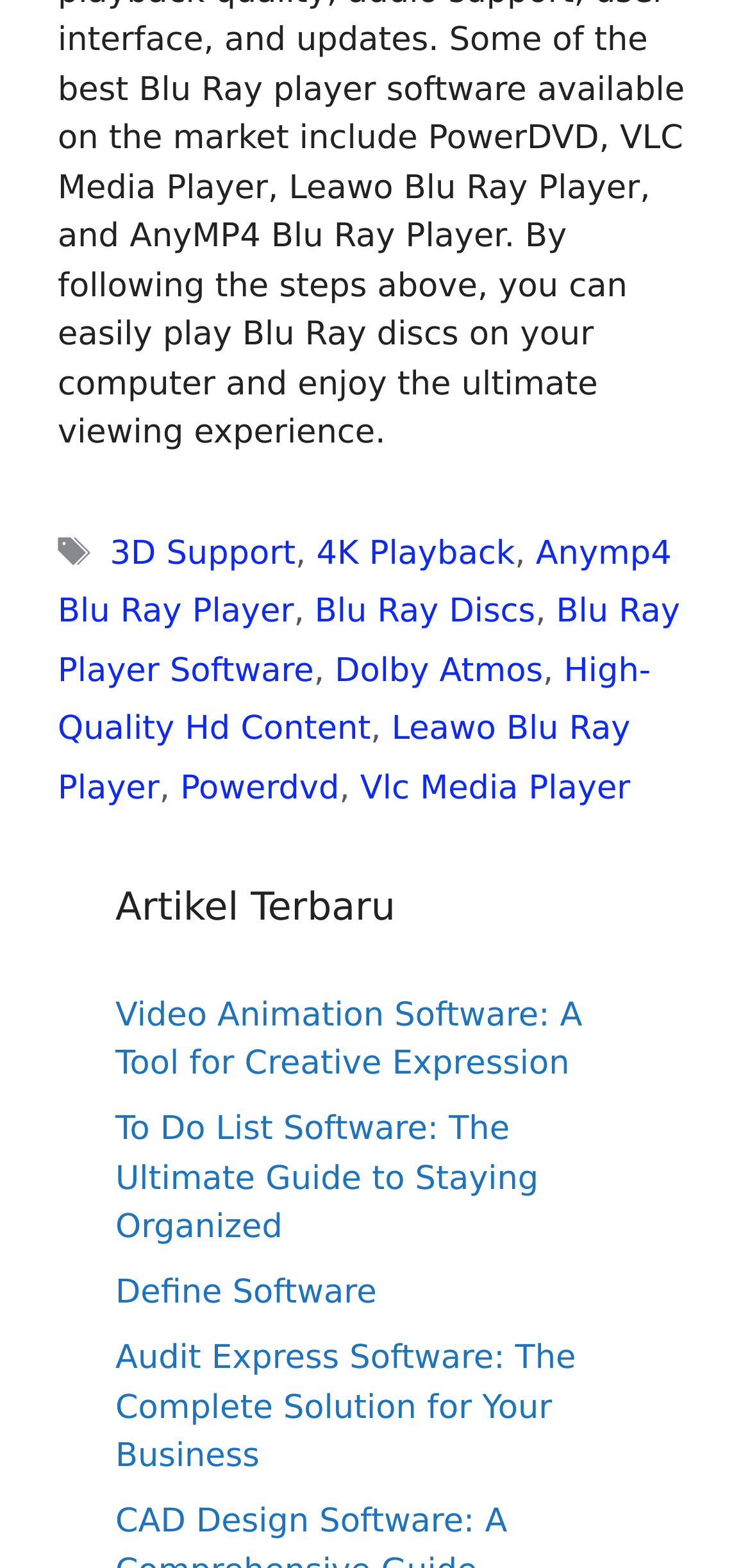Locate the bounding box coordinates of the clickable area needed to fulfill the instruction: "Explore the definition of Software".

[0.154, 0.812, 0.502, 0.837]